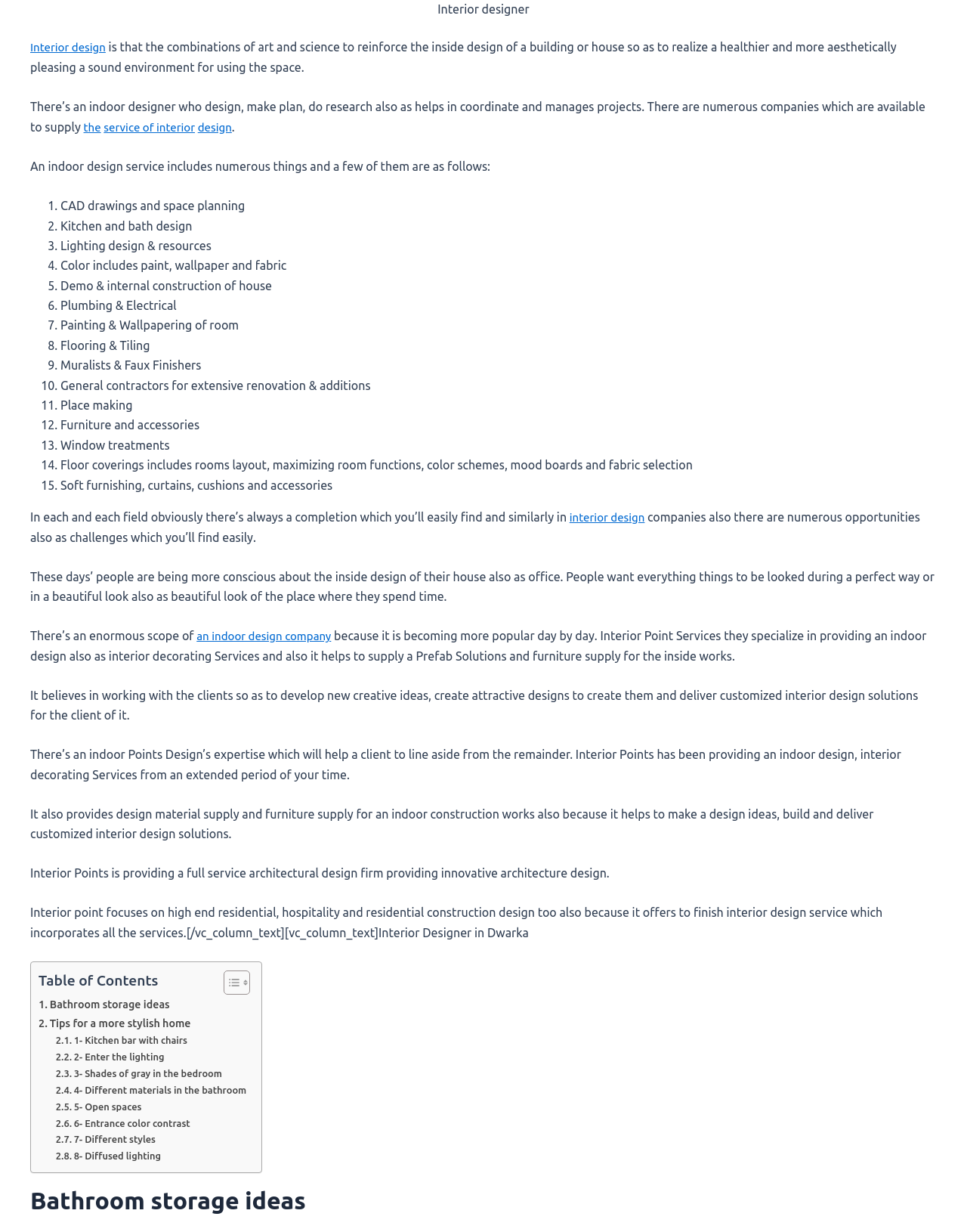Find the bounding box coordinates for the area that should be clicked to accomplish the instruction: "Click on 'Interior design'".

[0.031, 0.033, 0.114, 0.044]